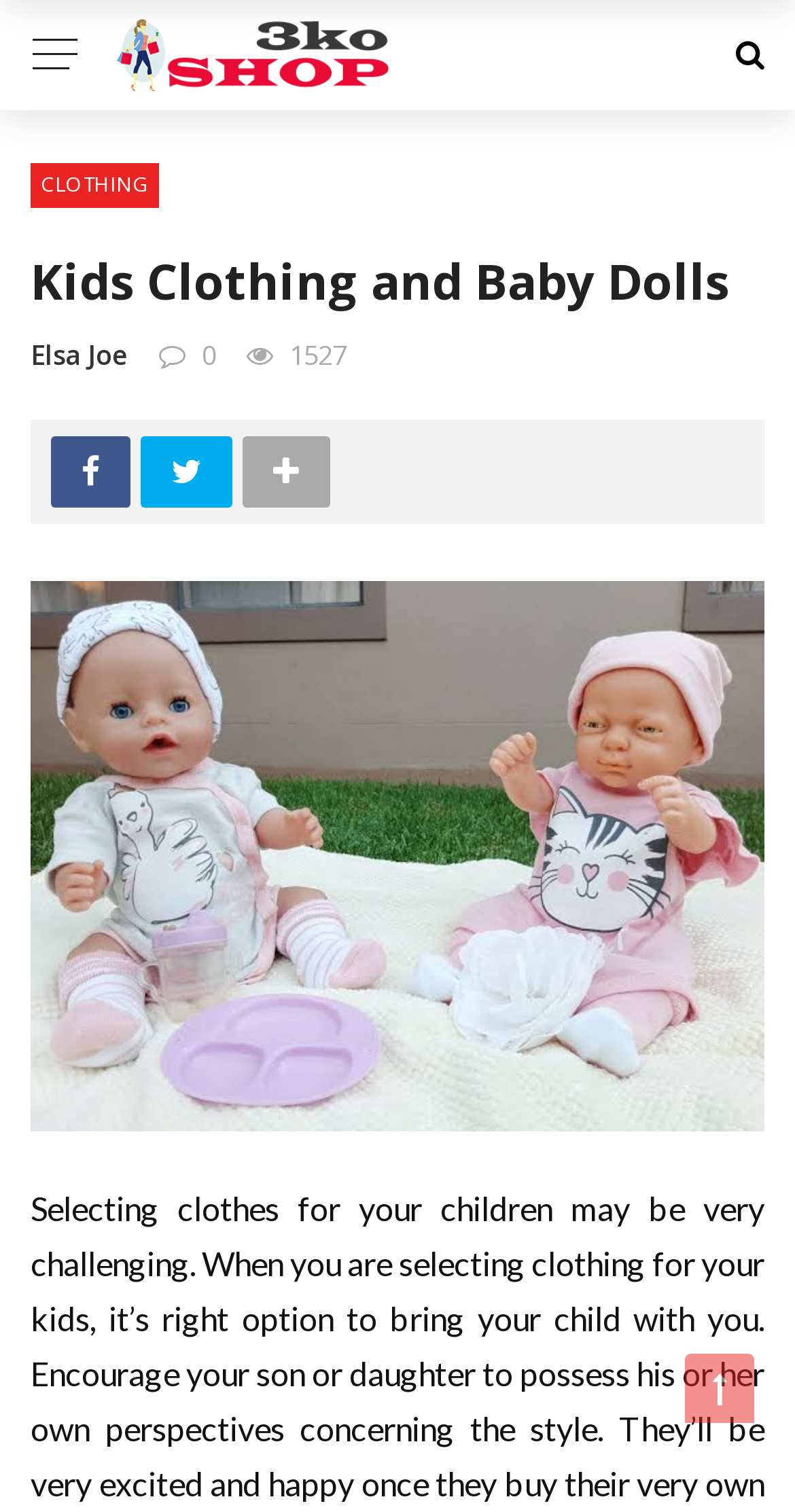Locate the UI element described as follows: "Clothing". Return the bounding box coordinates as four float numbers between 0 and 1 in the order [left, top, right, bottom].

[0.038, 0.108, 0.2, 0.138]